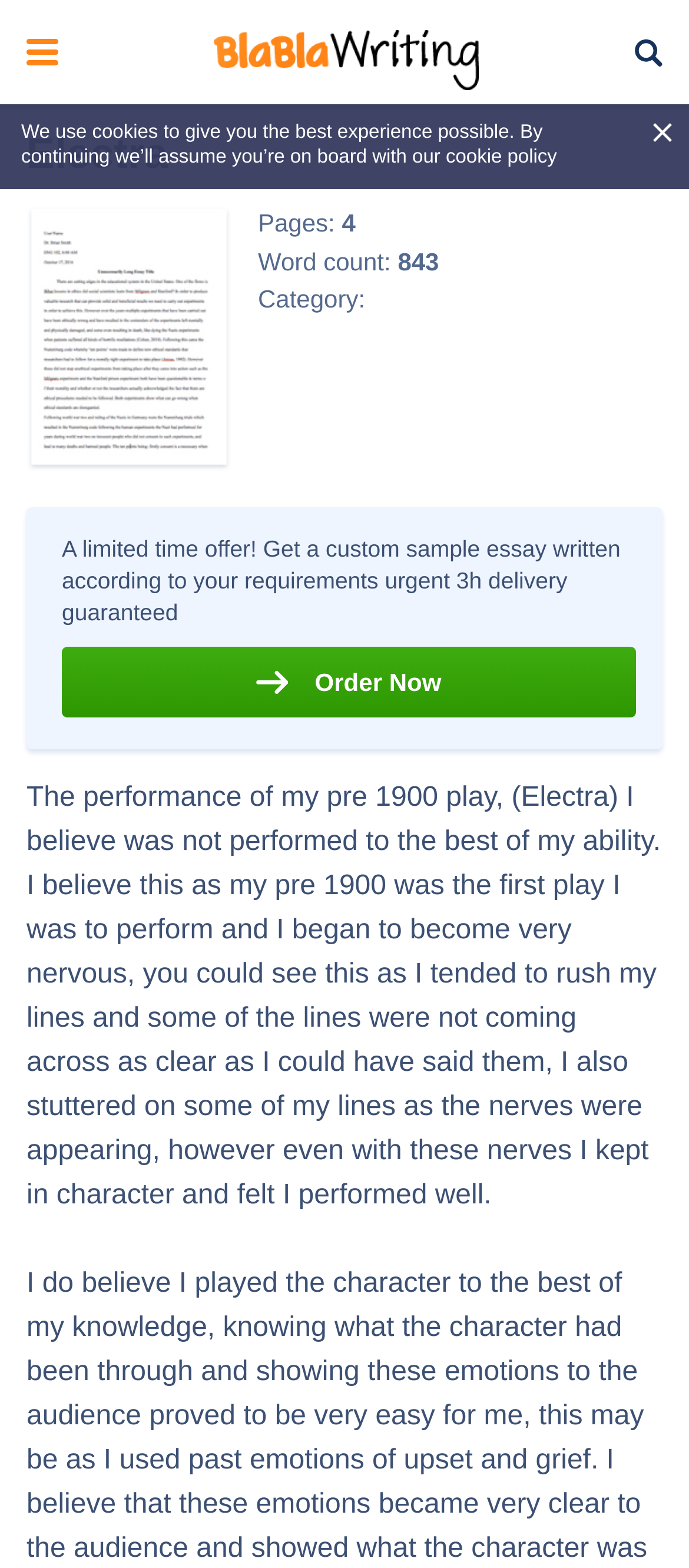Extract the bounding box for the UI element that matches this description: "value="Send"".

None